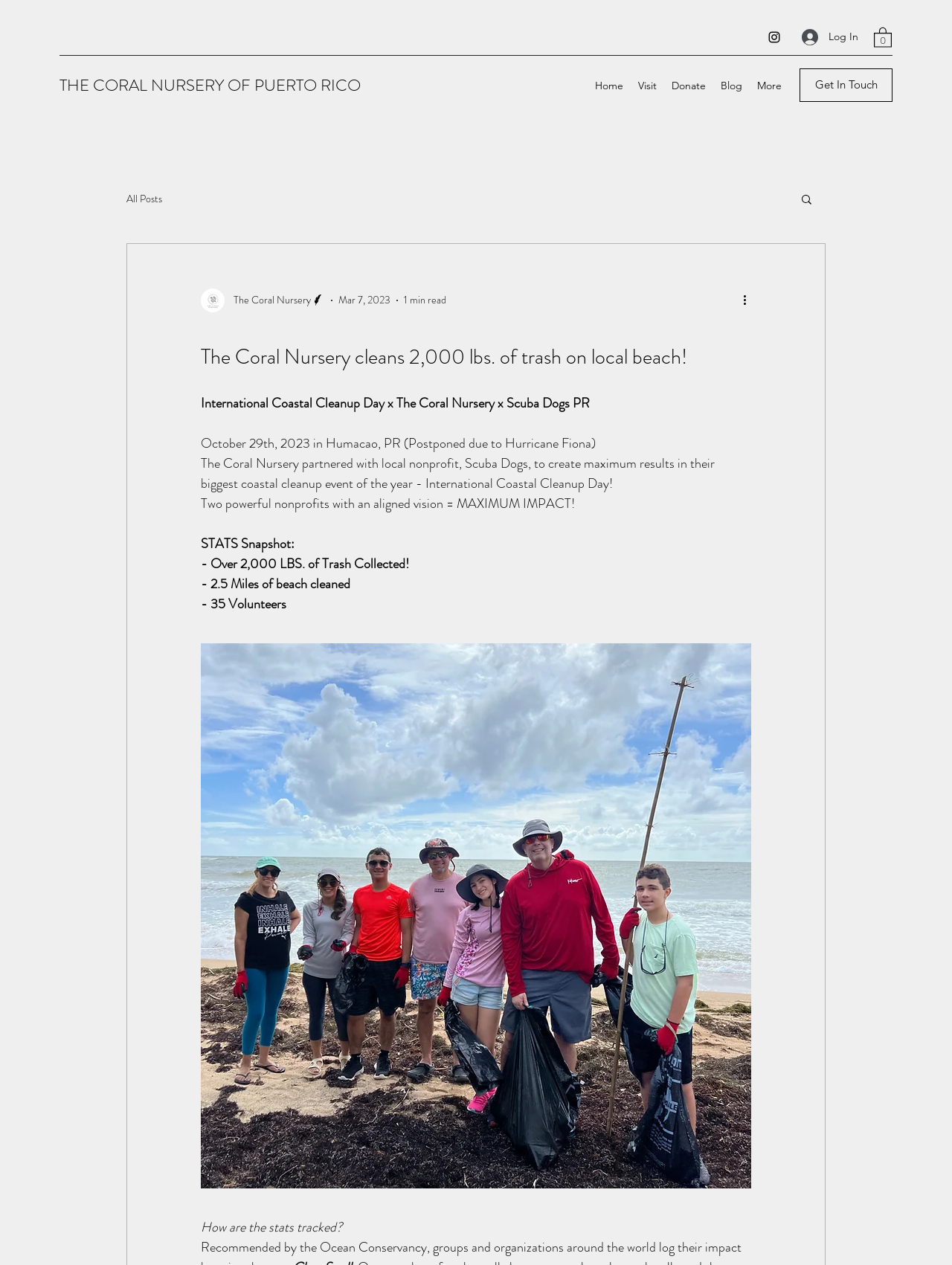Refer to the screenshot and answer the following question in detail:
What is the purpose of the event?

I inferred the answer by reading the article, which mentions 'International Coastal Cleanup Day' and 'coastal cleanup event of the year'.